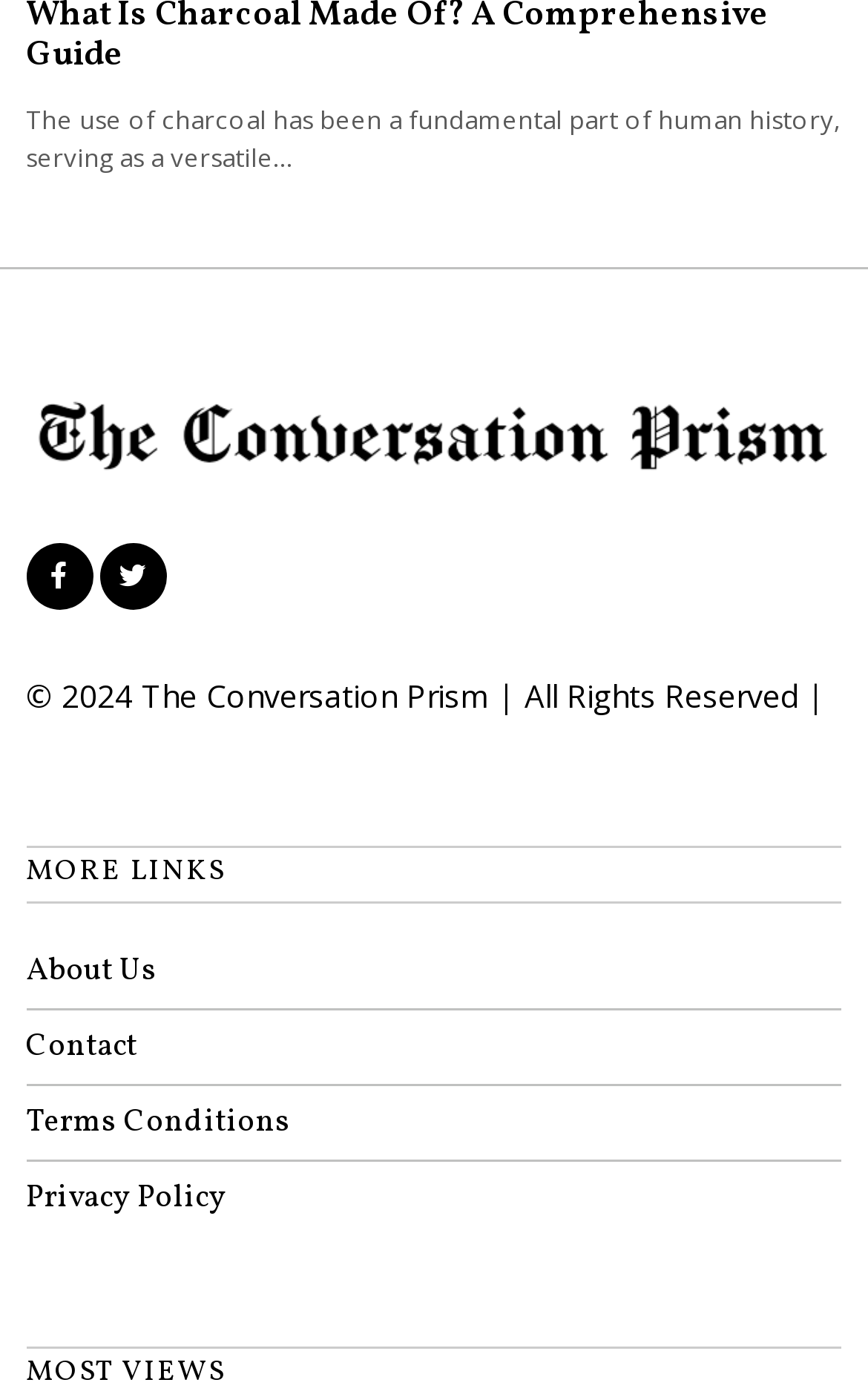Could you indicate the bounding box coordinates of the region to click in order to complete this instruction: "check Privacy Policy".

[0.03, 0.845, 0.261, 0.875]